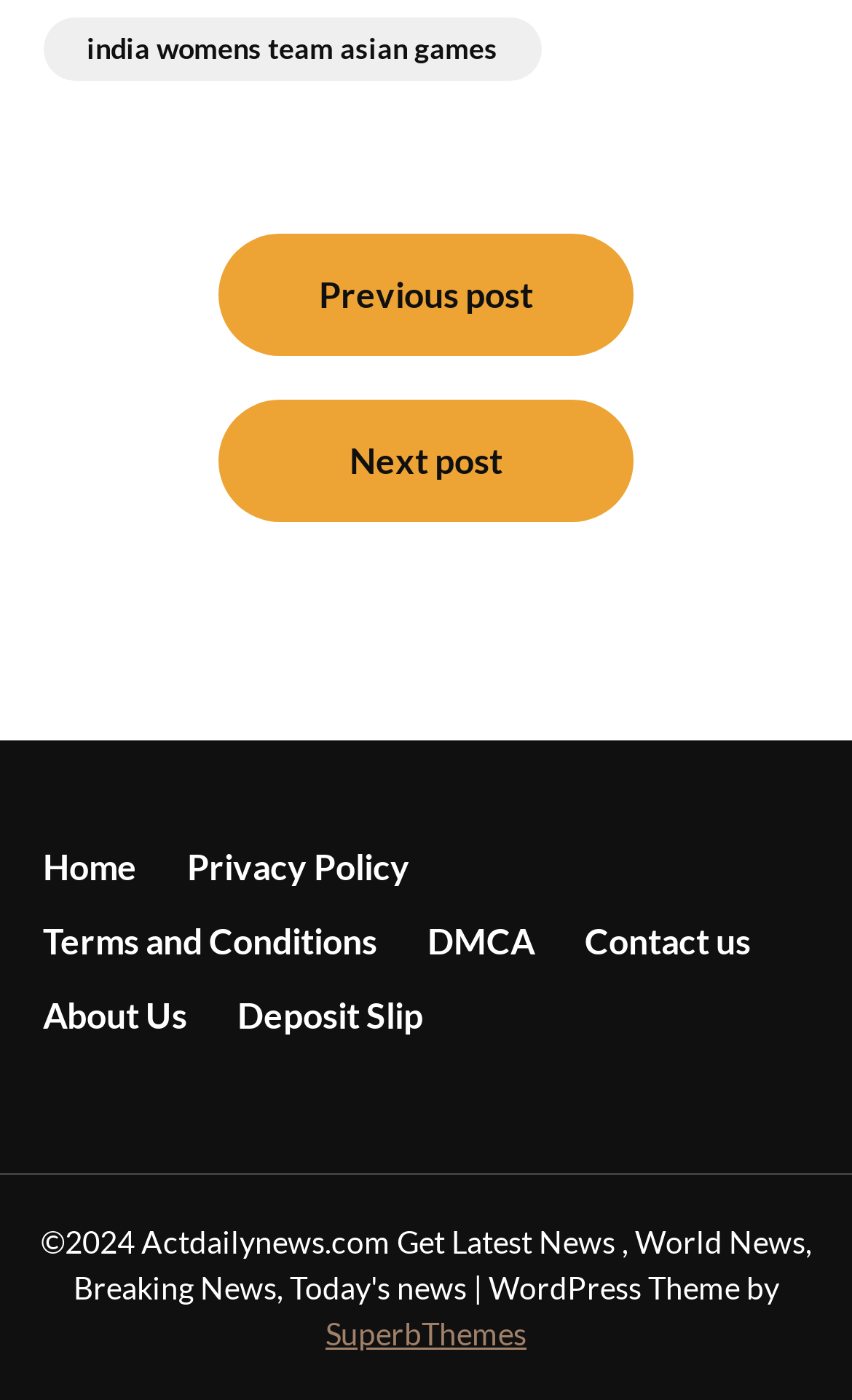How many links are in the navigation section?
Based on the screenshot, provide a one-word or short-phrase response.

2